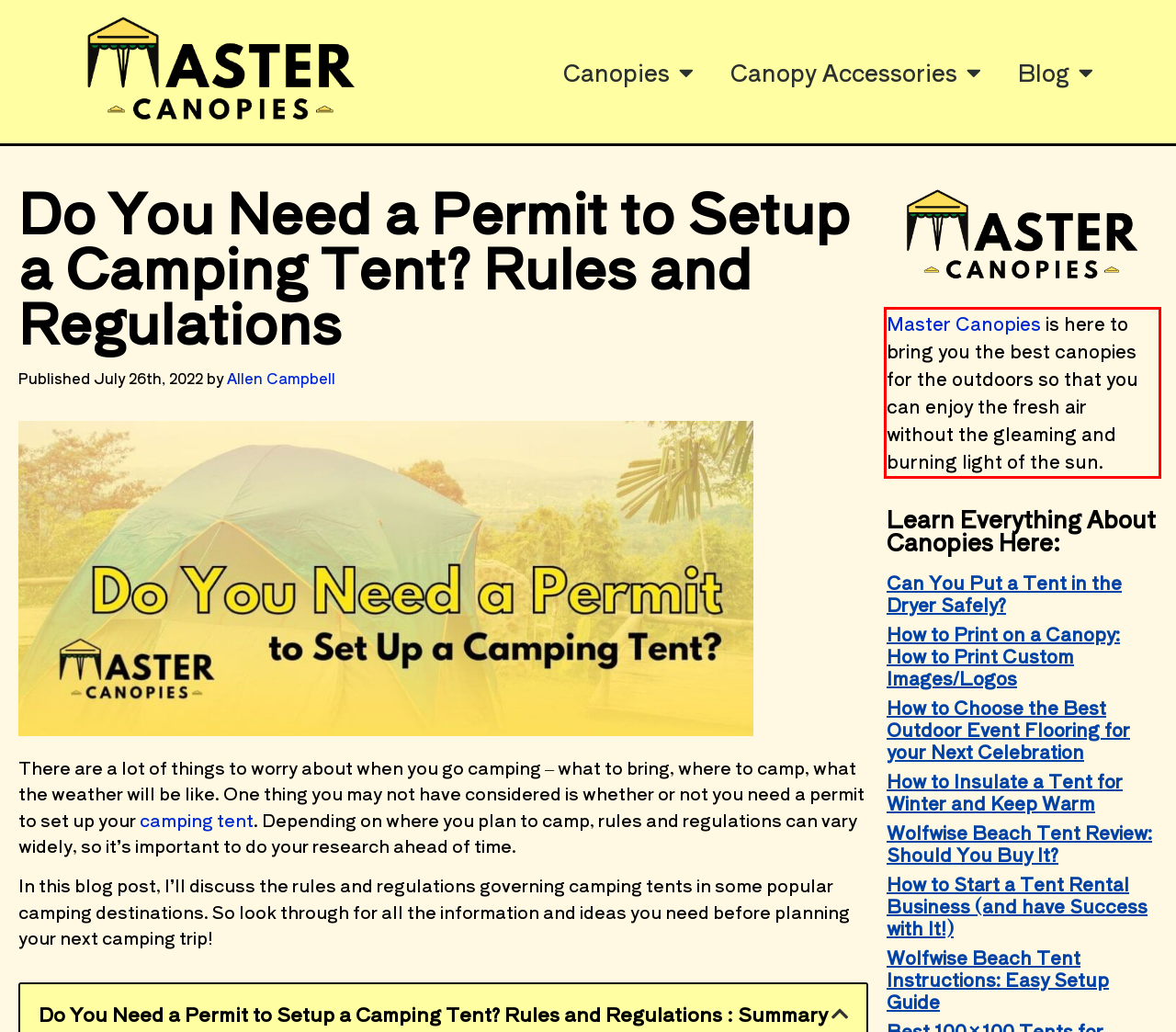Analyze the red bounding box in the provided webpage screenshot and generate the text content contained within.

Master Canopies is here to bring you the best canopies for the outdoors so that you can enjoy the fresh air without the gleaming and burning light of the sun.